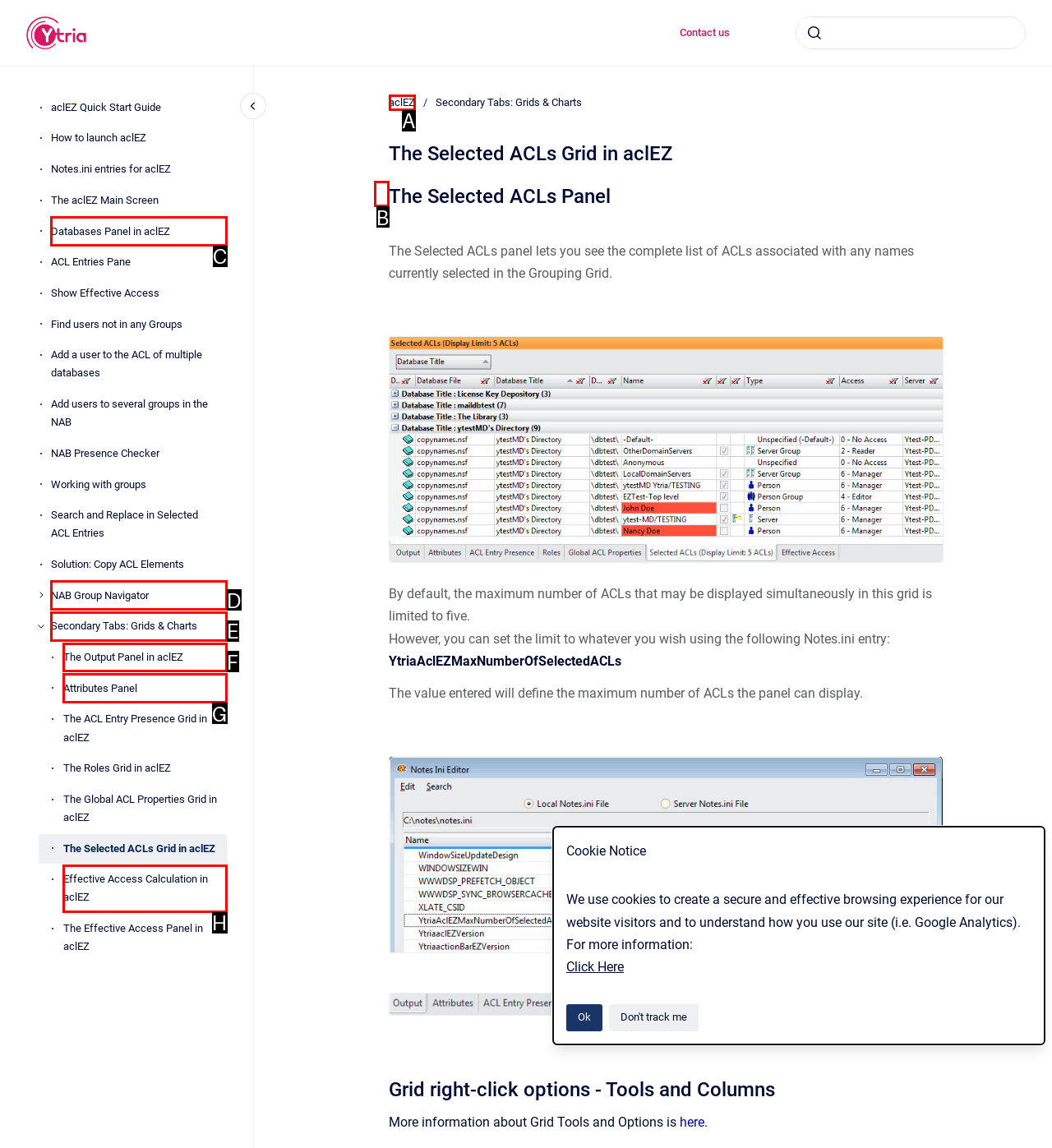Based on the description: Secondary Tabs: Grids & Charts, find the HTML element that matches it. Provide your answer as the letter of the chosen option.

E